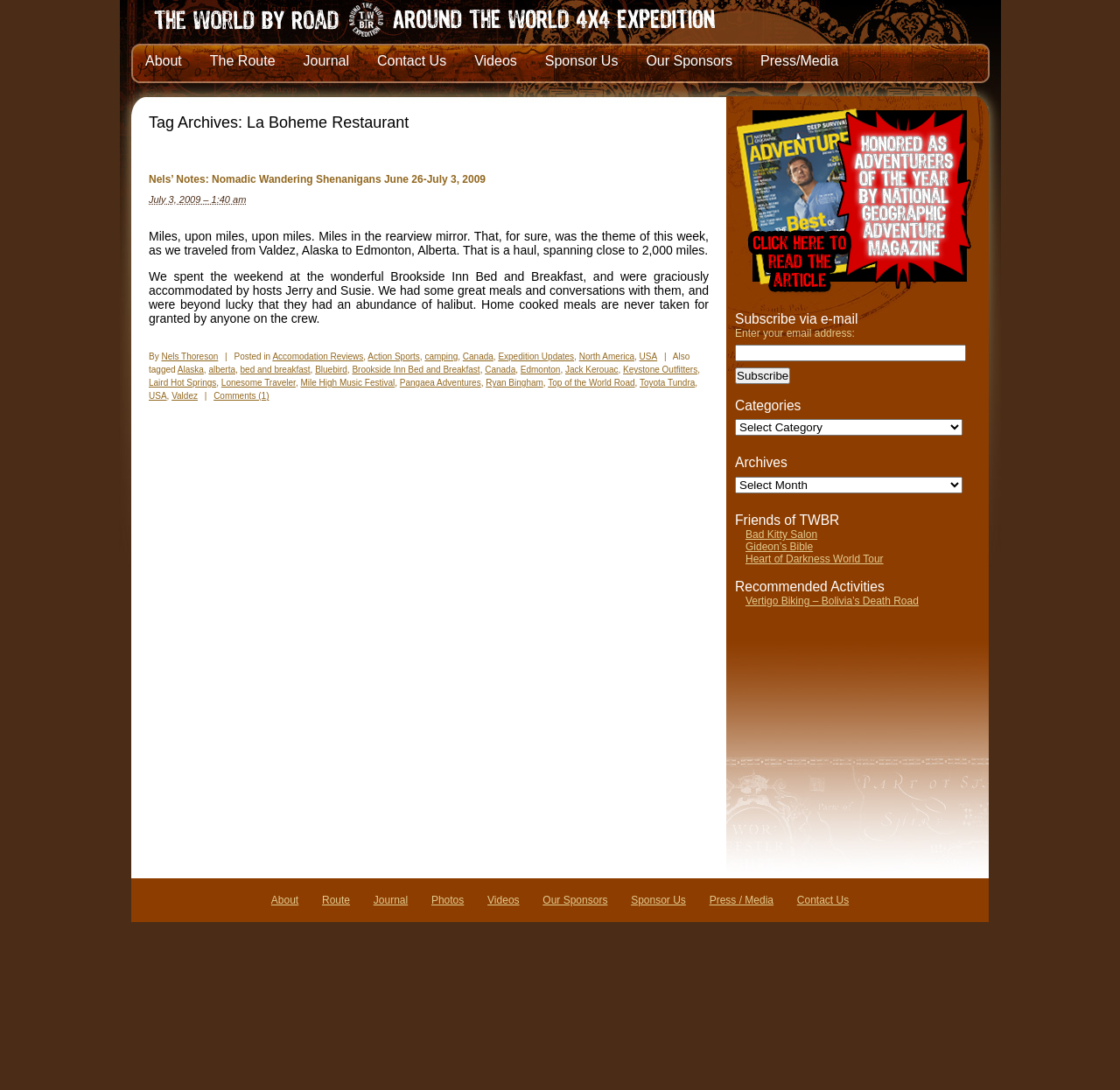Identify the webpage's primary heading and generate its text.

The World By Road